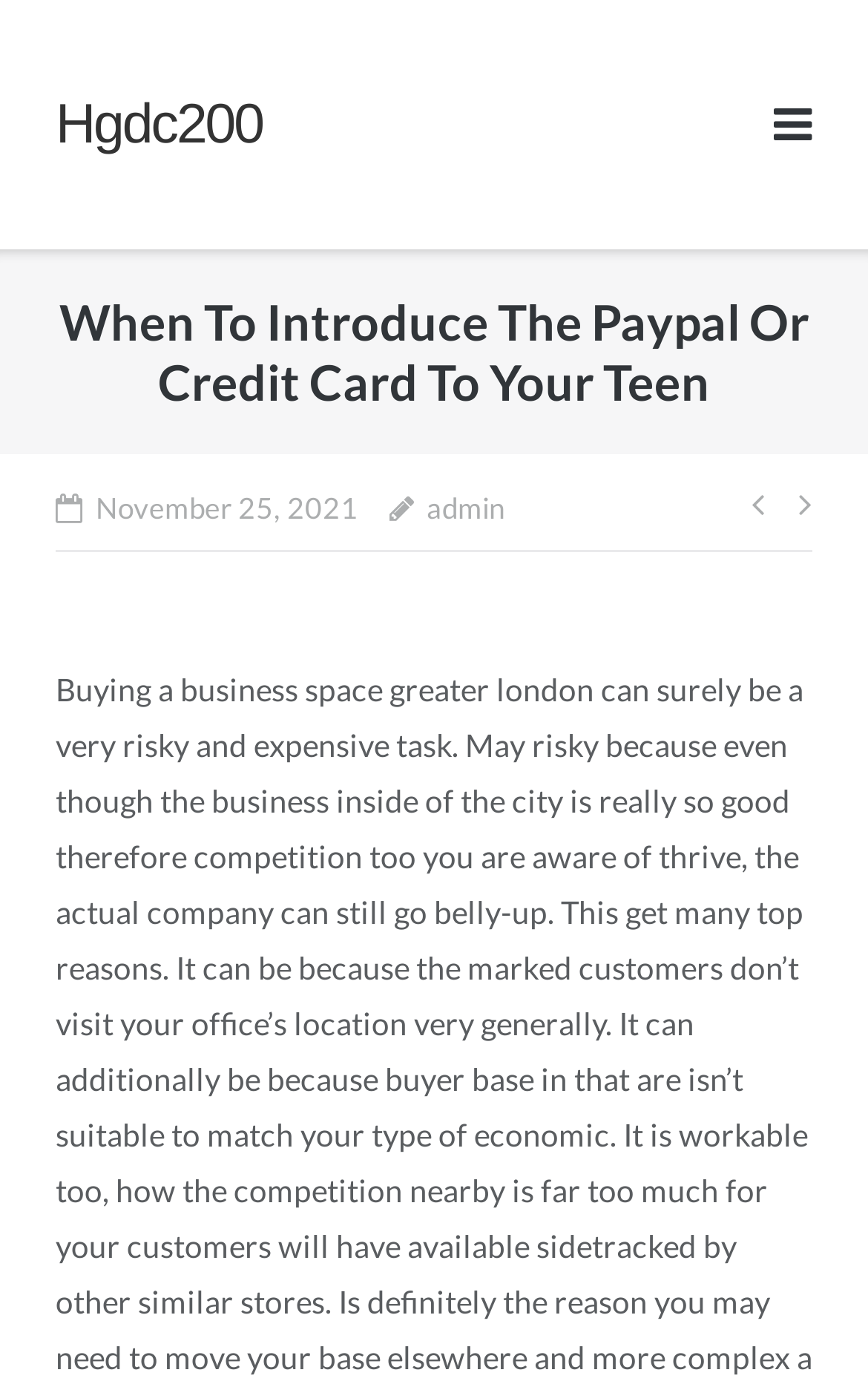Summarize the webpage in an elaborate manner.

The webpage is about introducing PayPal or credit cards to teenagers, with the title "When To Introduce The Paypal Or Credit Card To Your Teen" prominently displayed at the top. Below the title, there is a layout table that contains several elements. On the left side of the table, there is a timestamp indicating that the content was posted on November 25, 2021. Next to the timestamp, there is a link labeled "admin". 

On the right side of the table, there is a navigation section labeled "Posts" with two arrow icons, one pointing left and the other pointing right, suggesting that there are multiple posts or pages to navigate through. 

At the top-right corner of the page, there is a button with a search icon. Additionally, there is a link to the website "Hgdc200" at the top-left corner of the page.